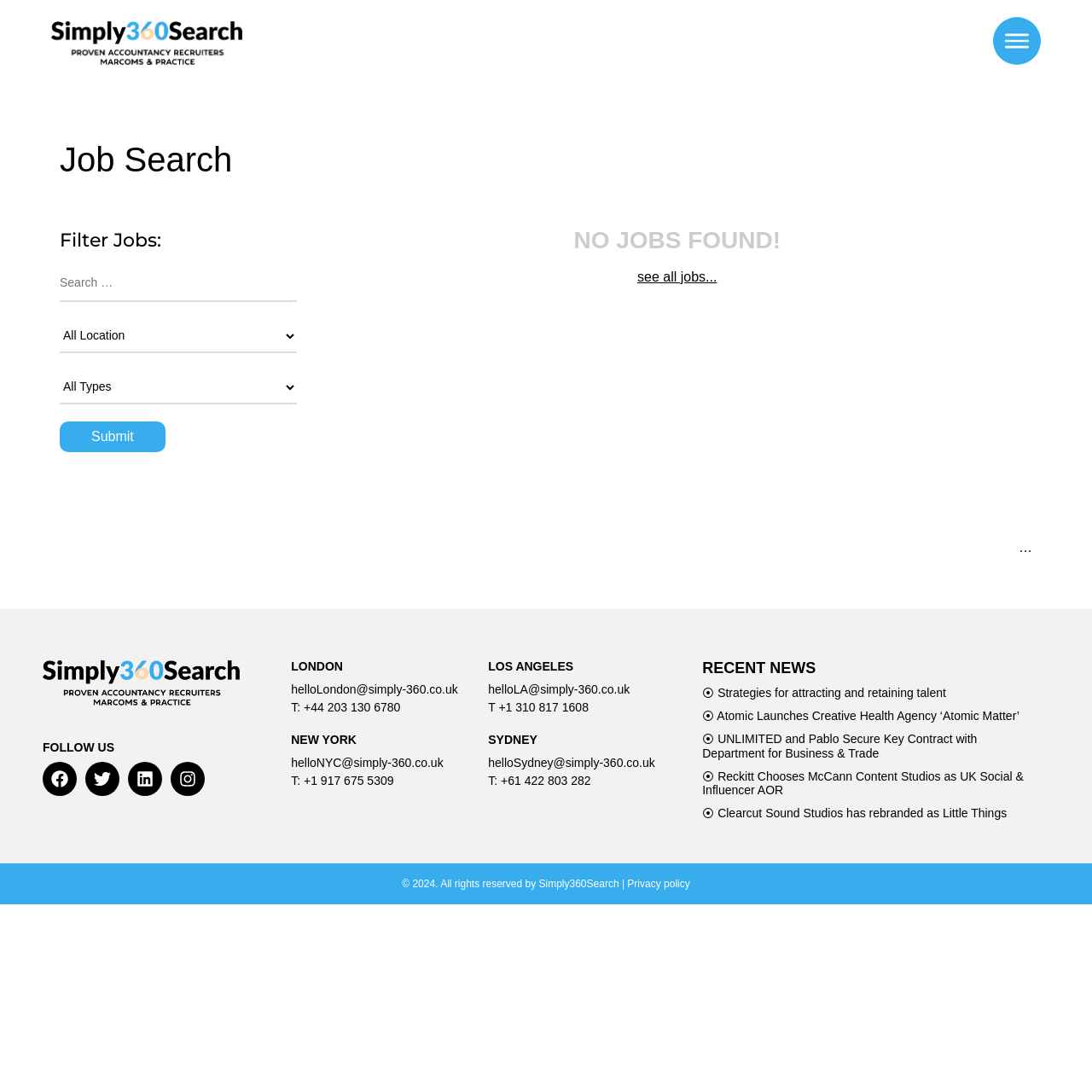Pinpoint the bounding box coordinates of the clickable element needed to complete the instruction: "Filter jobs by category". The coordinates should be provided as four float numbers between 0 and 1: [left, top, right, bottom].

[0.055, 0.292, 0.271, 0.324]